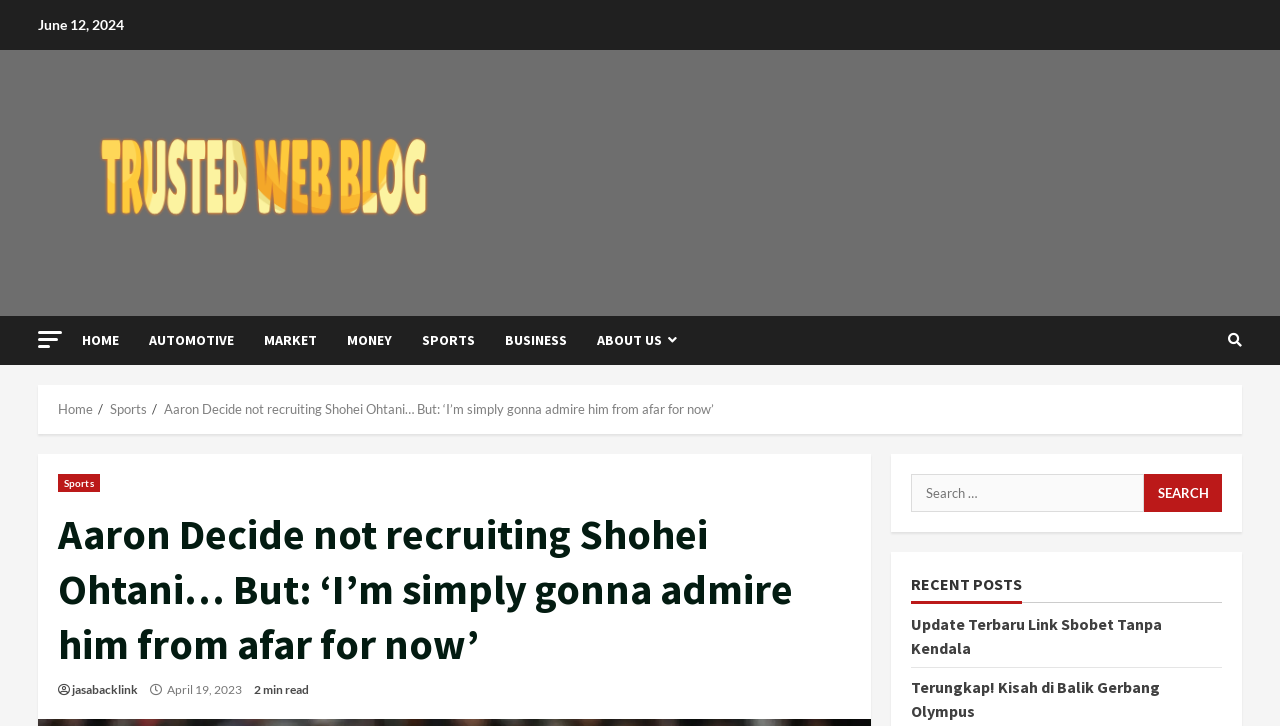What is the date of the article?
Carefully analyze the image and provide a detailed answer to the question.

The date of the article can be found at the top of the webpage, above the title of the article, which is 'Aaron Decide not recruiting Shohei Ohtani… But: ‘I’m simply gonna admire him from afar for now’'. The date is displayed as 'June 12, 2024'.